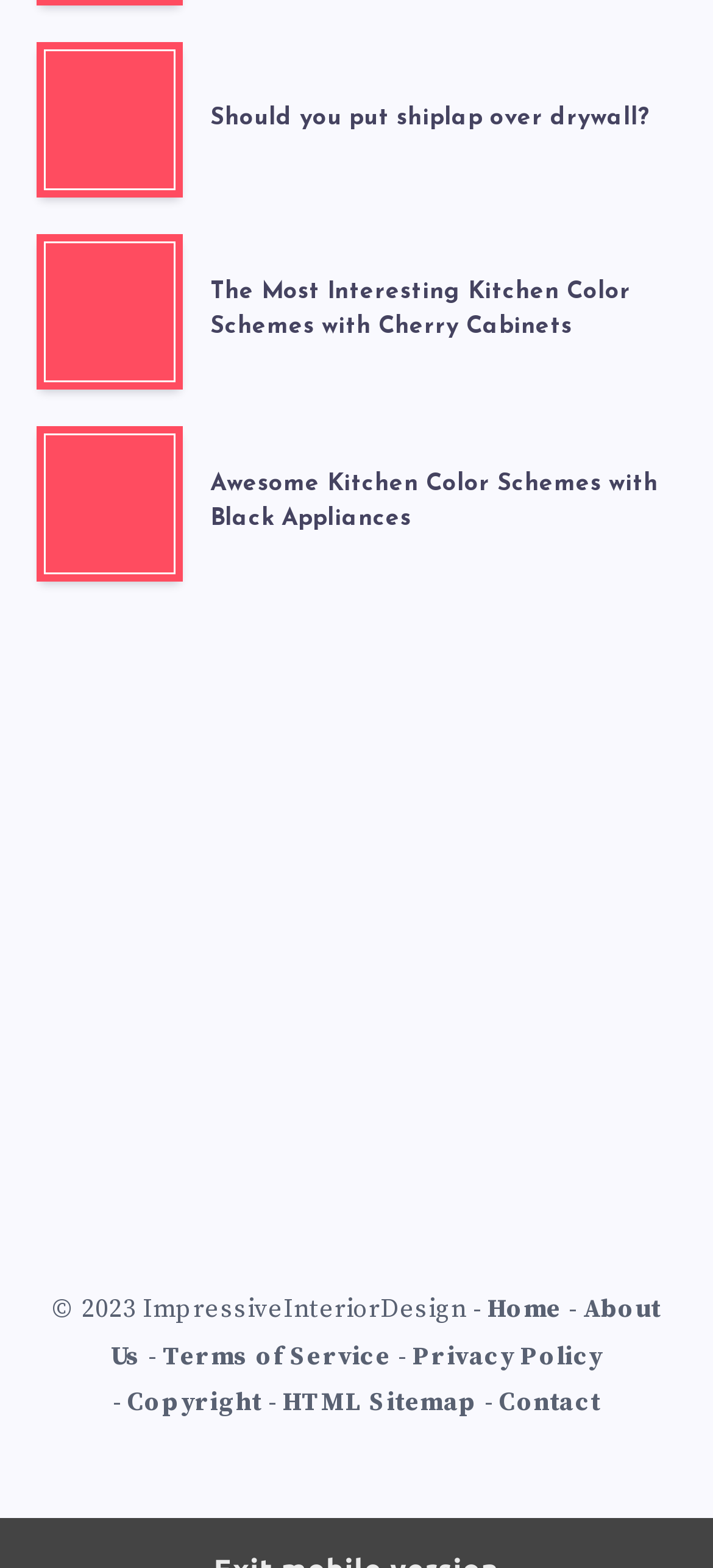What is the last link in the footer section?
Respond to the question with a single word or phrase according to the image.

Contact